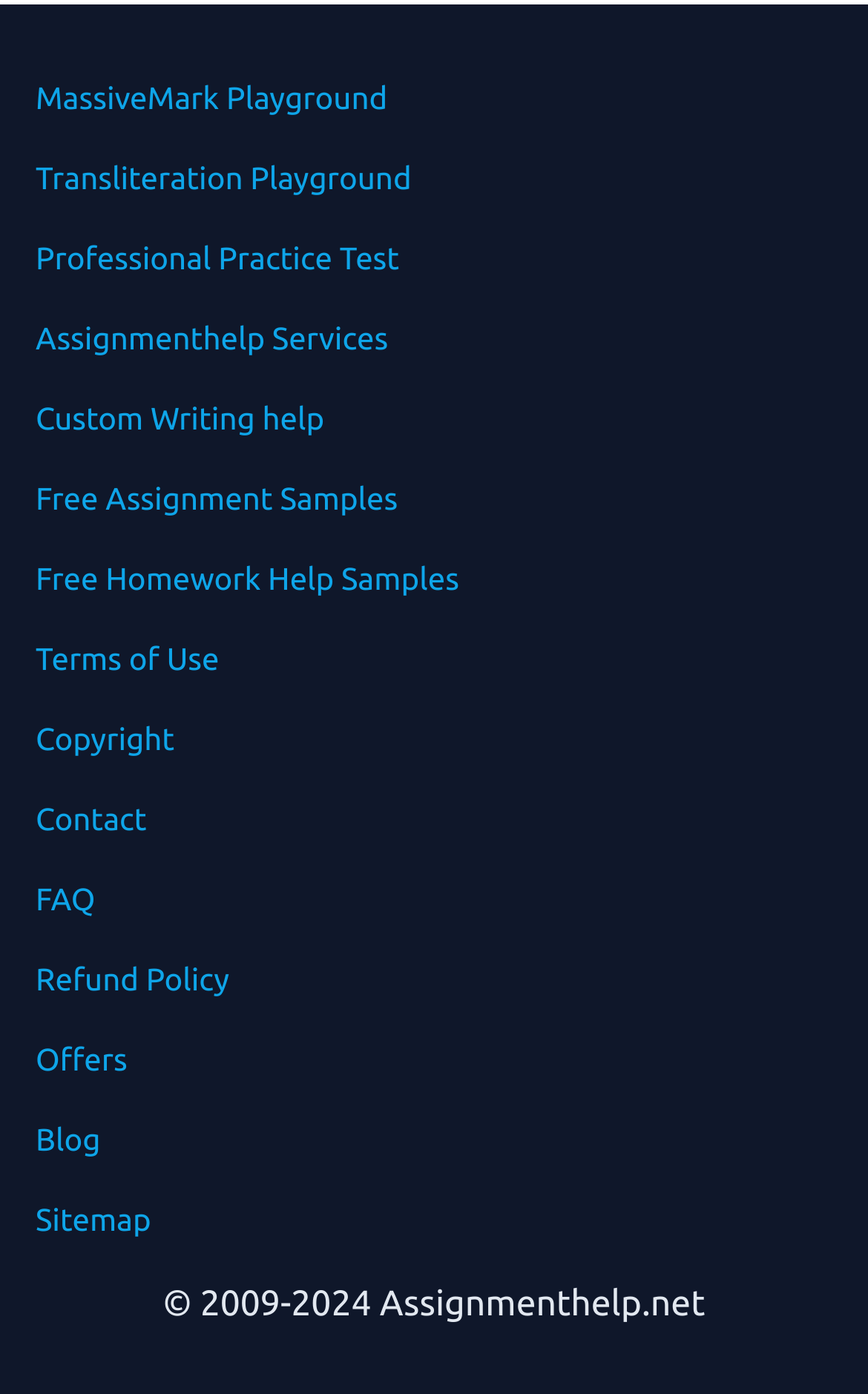Find the bounding box coordinates of the clickable element required to execute the following instruction: "Contact the website". Provide the coordinates as four float numbers between 0 and 1, i.e., [left, top, right, bottom].

[0.041, 0.575, 0.169, 0.6]